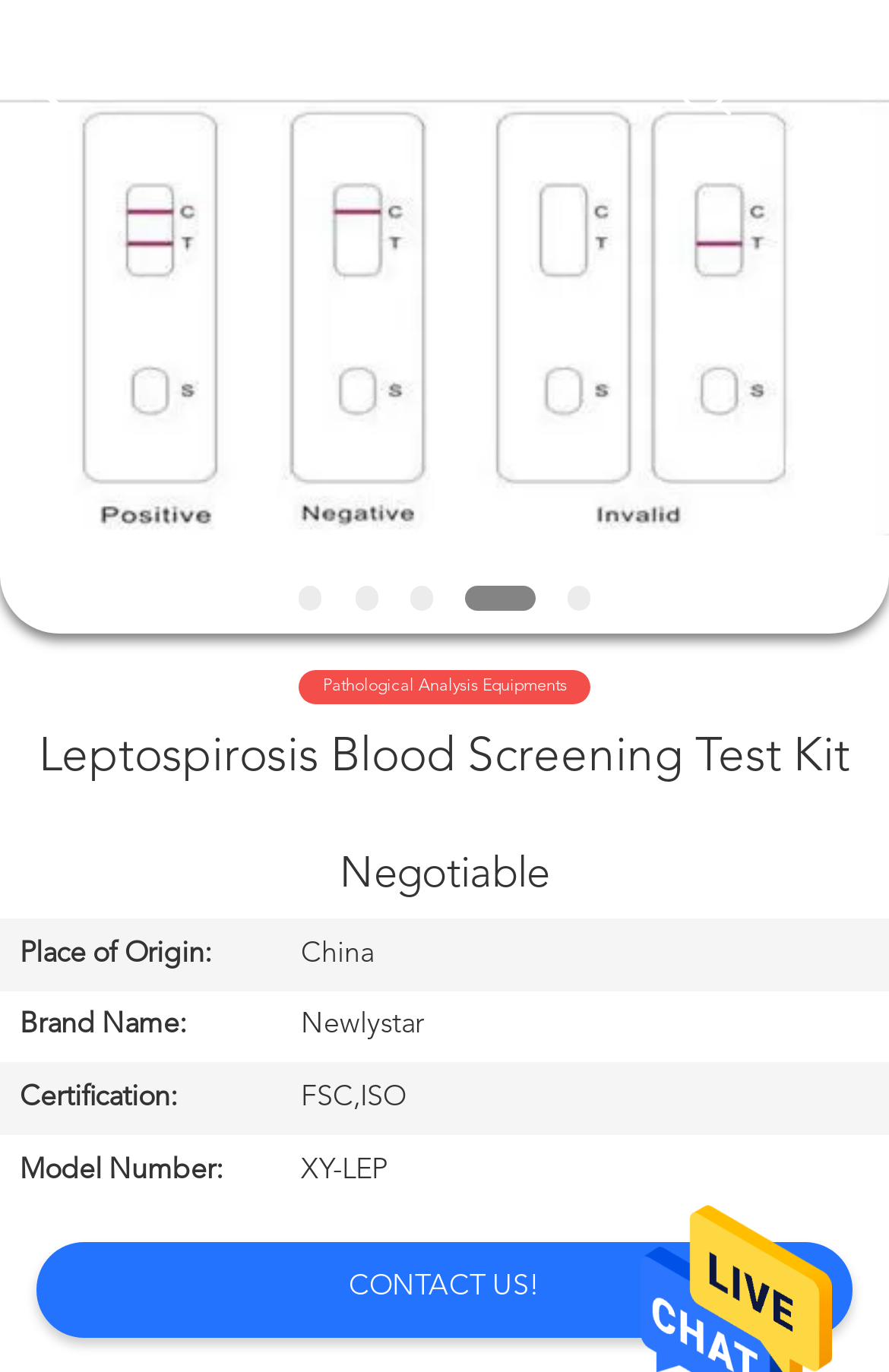Can you find the bounding box coordinates for the element that needs to be clicked to execute this instruction: "Submit the form"? The coordinates should be given as four float numbers between 0 and 1, i.e., [left, top, right, bottom].

[0.413, 0.841, 0.587, 0.874]